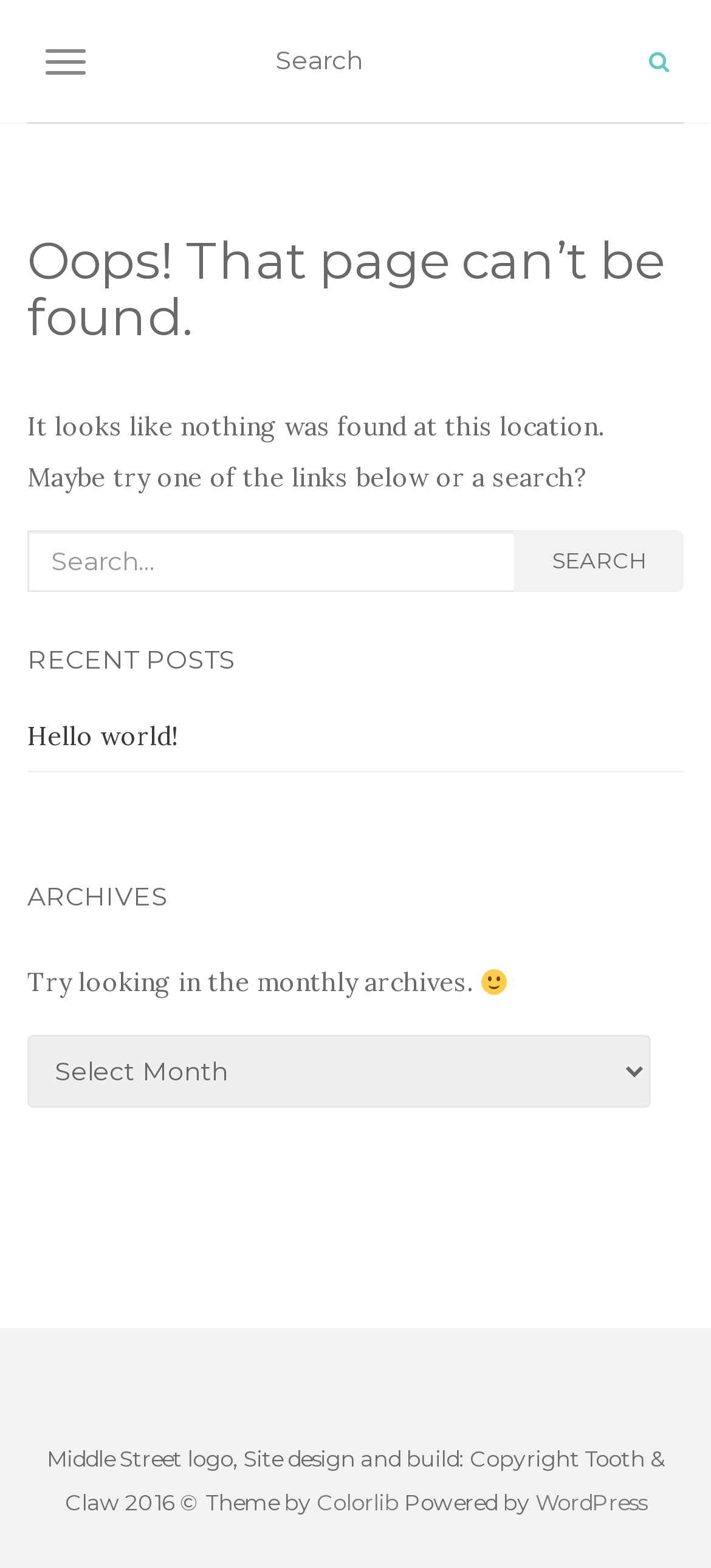What is the name of the theme provider?
Using the image as a reference, give an elaborate response to the question.

The name of the theme provider is mentioned in the footer section of the webpage, along with the copyright information and the site design and build credits.